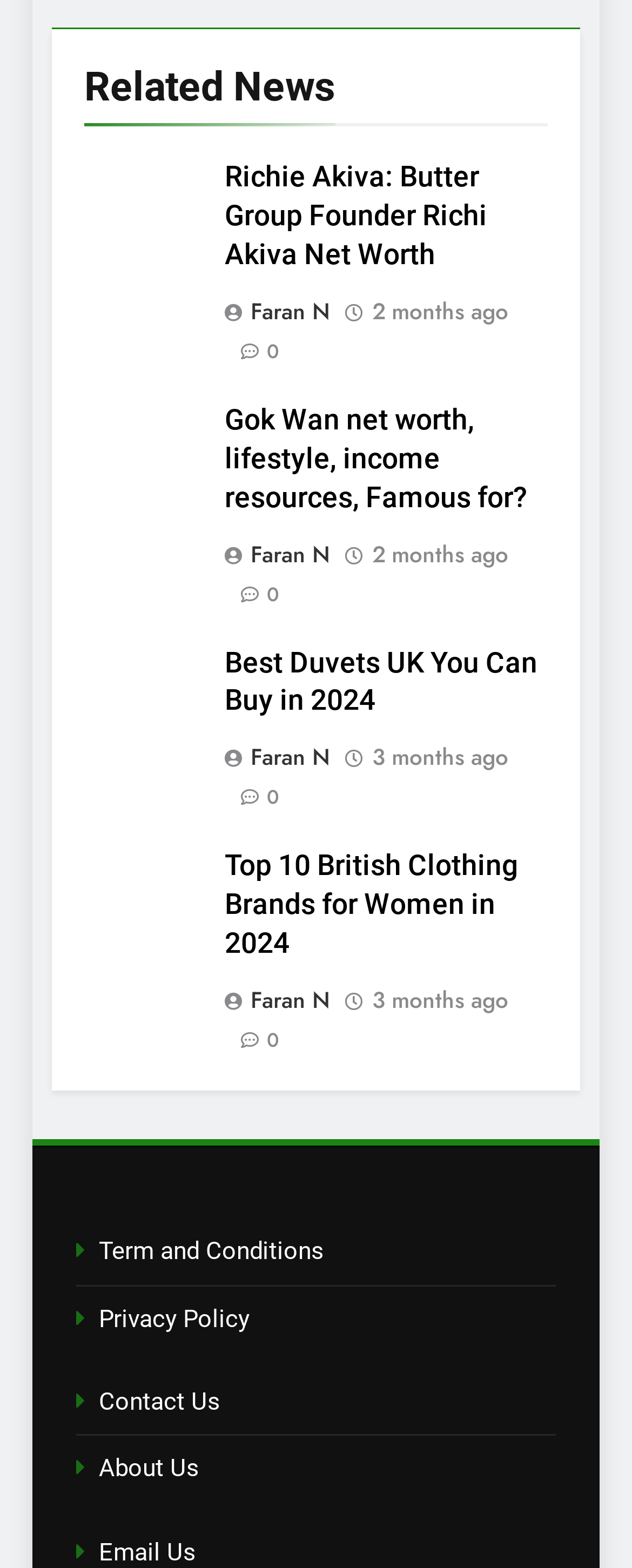Answer the following inquiry with a single word or phrase:
How old is the oldest article?

3 months